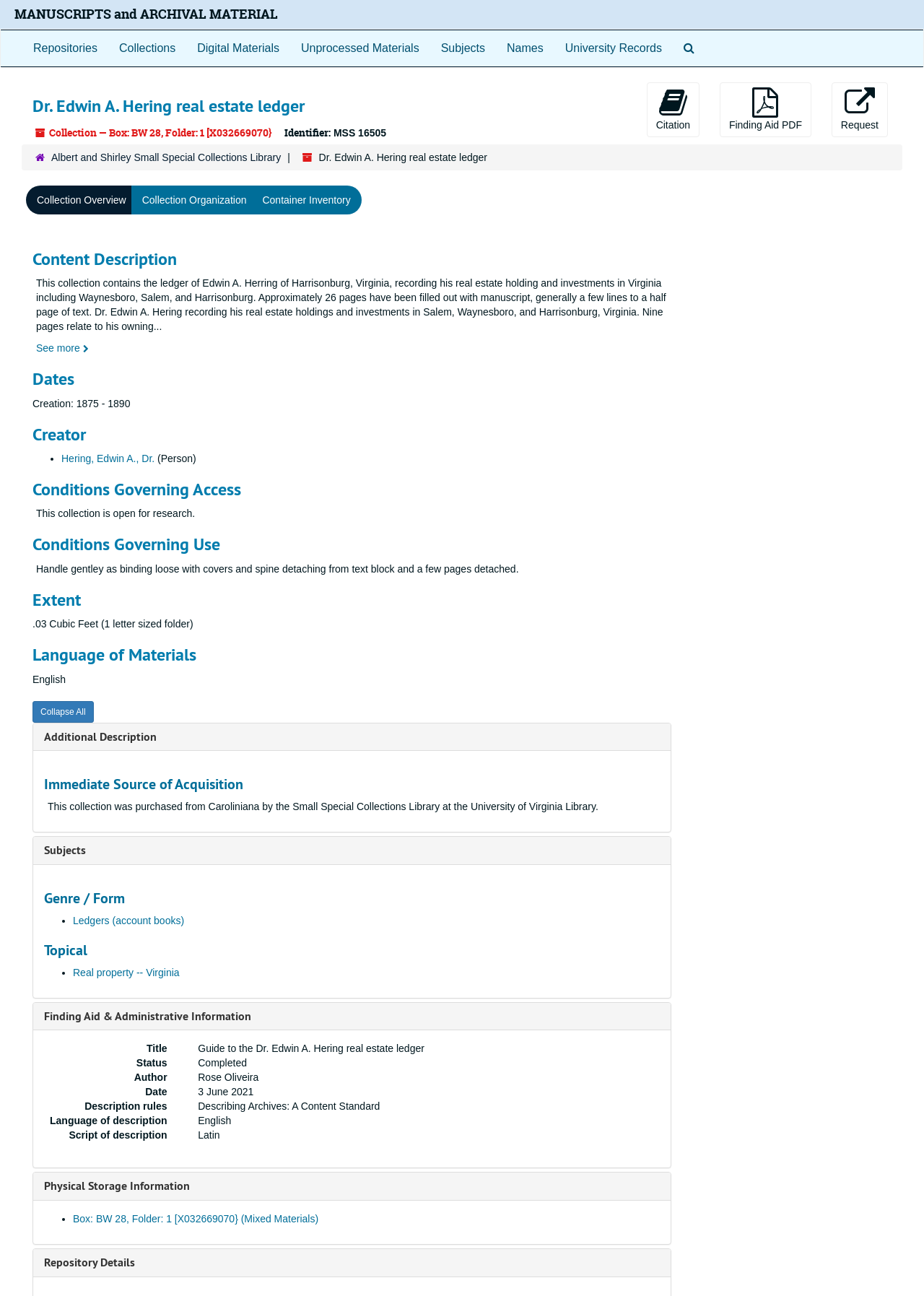What is the name of the real estate ledger?
Provide a comprehensive and detailed answer to the question.

I found the answer by looking at the heading 'Dr. Edwin A. Hering real estate ledger' which is located below the top-level navigation menu.